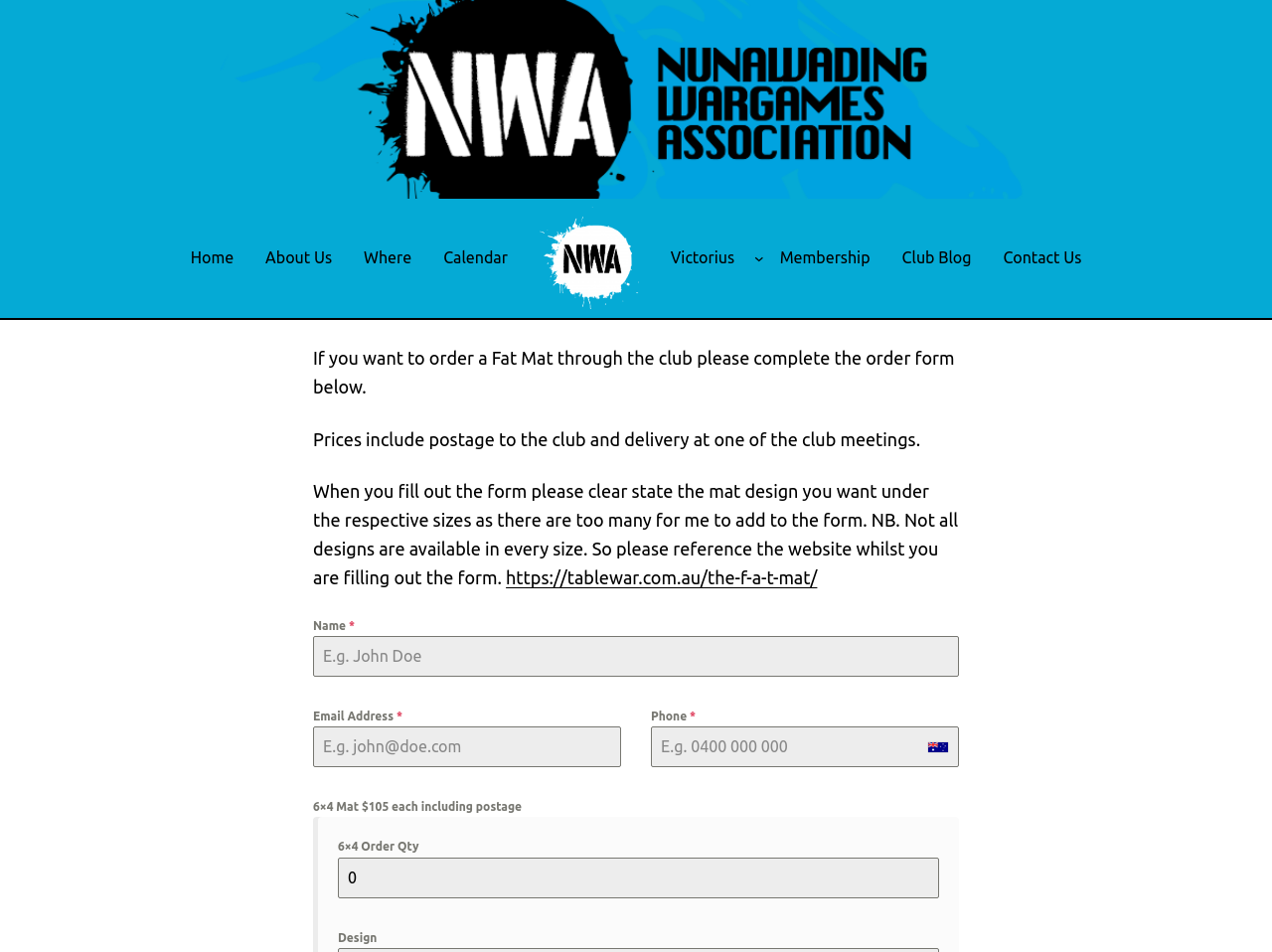Determine the bounding box coordinates of the region to click in order to accomplish the following instruction: "Enter 6×4 Order Qty". Provide the coordinates as four float numbers between 0 and 1, specifically [left, top, right, bottom].

[0.266, 0.901, 0.738, 0.943]